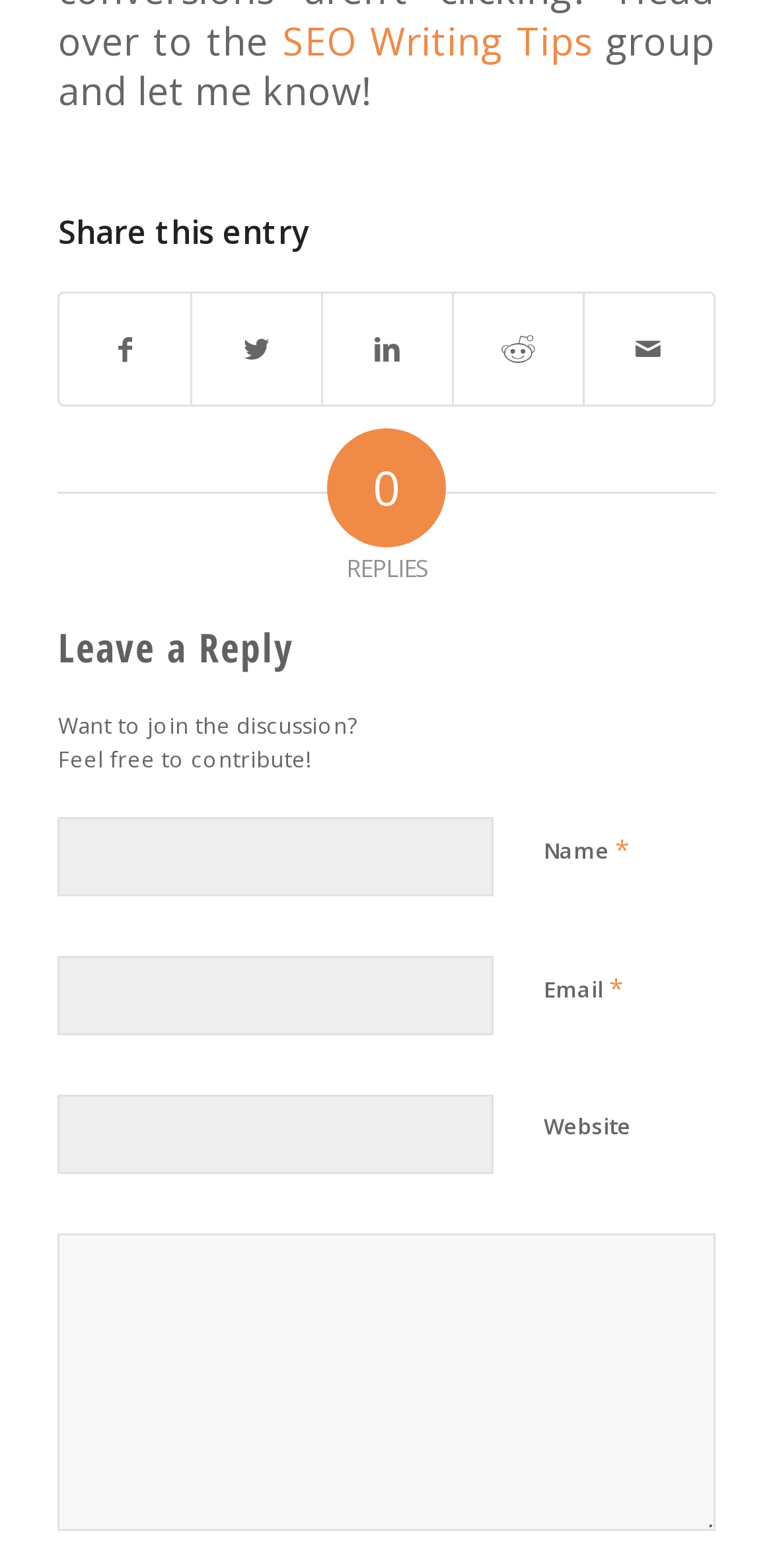Find and specify the bounding box coordinates that correspond to the clickable region for the instruction: "Enter your name".

[0.075, 0.521, 0.639, 0.571]